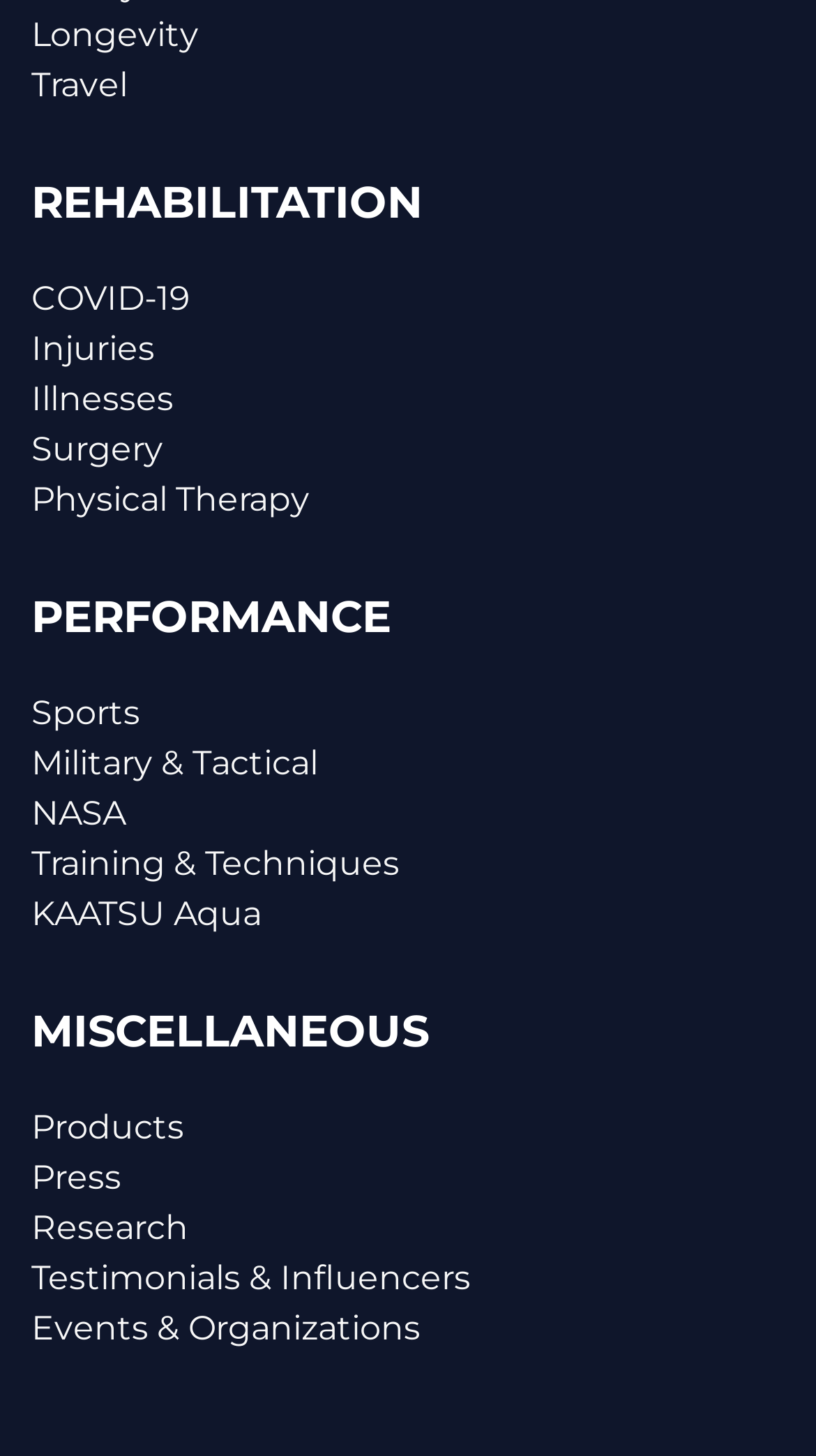Answer this question using a single word or a brief phrase:
What is the second category under REHABILITATION?

Travel